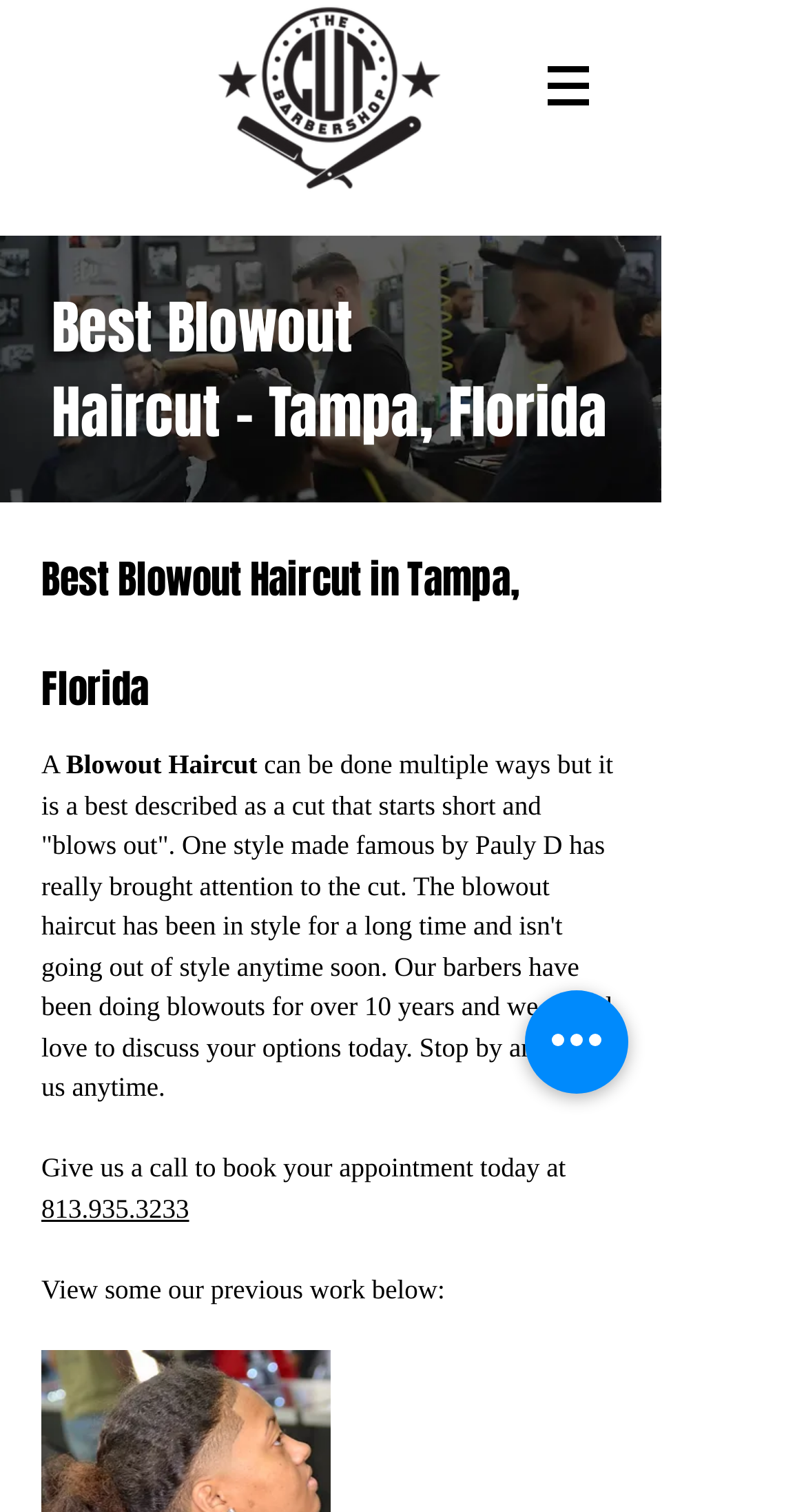Provide a thorough description of this webpage.

The webpage is about blowout haircut services offered by The Cut Barbershop in Tampa, Florida. At the top left, there is a logo of The Cut Barbershop, which is an image with a link. To the right of the logo, there is a navigation menu labeled "Site" with a button that has a popup menu. 

Below the navigation menu, there are two headings, one on top of the other, both stating that The Cut Barbershop offers the best blowout haircut in Tampa, Florida. 

Following the headings, there is a paragraph of text that explains what a blowout haircut is, its history, and the experience of the barbers at The Cut Barbershop. The text also invites readers to visit the shop to discuss their options. 

Below the paragraph, there is a call-to-action to book an appointment, along with a phone number that is a clickable link. 

Further down, there is a section that invites readers to view some of the shop's previous work, although the actual work is not shown in the provided accessibility tree. 

At the bottom right, there is a button labeled "Quick actions", but its purpose is not clear from the provided information.